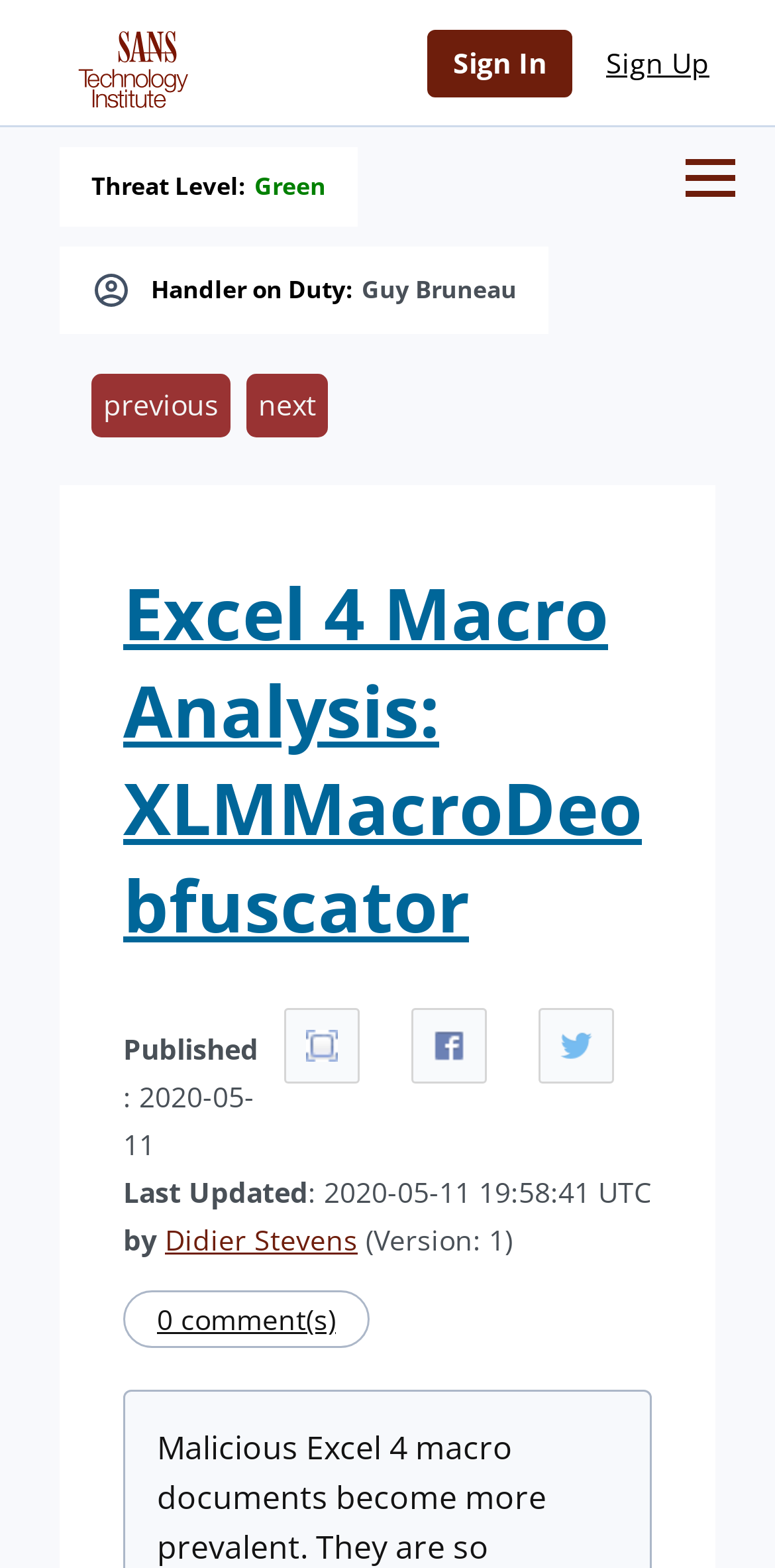Please specify the bounding box coordinates of the area that should be clicked to accomplish the following instruction: "Click the Full Screen link". The coordinates should consist of four float numbers between 0 and 1, i.e., [left, top, right, bottom].

[0.367, 0.643, 0.464, 0.691]